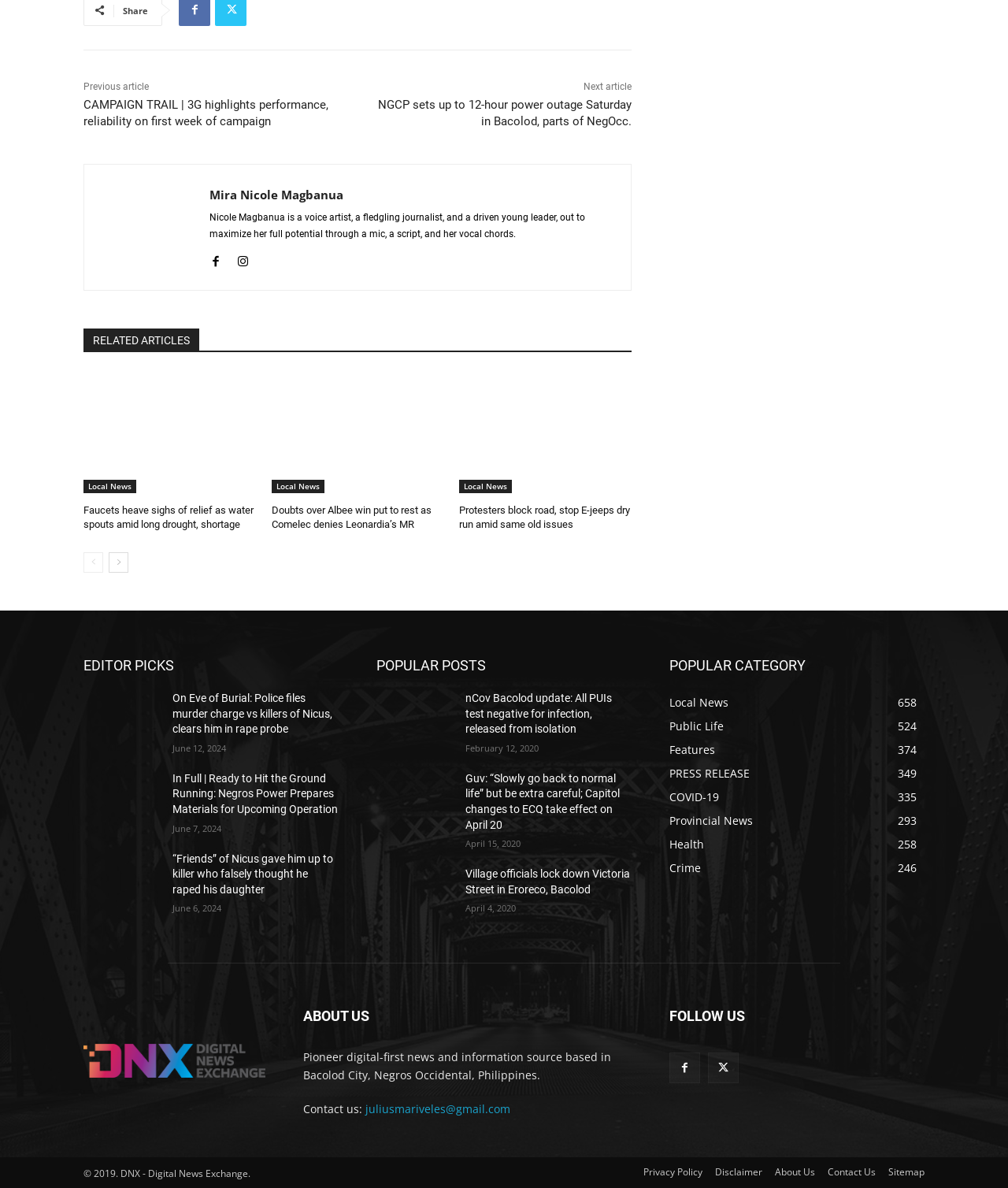What is the name of the voice artist and journalist?
Based on the screenshot, respond with a single word or phrase.

Mira Nicole Magbanua